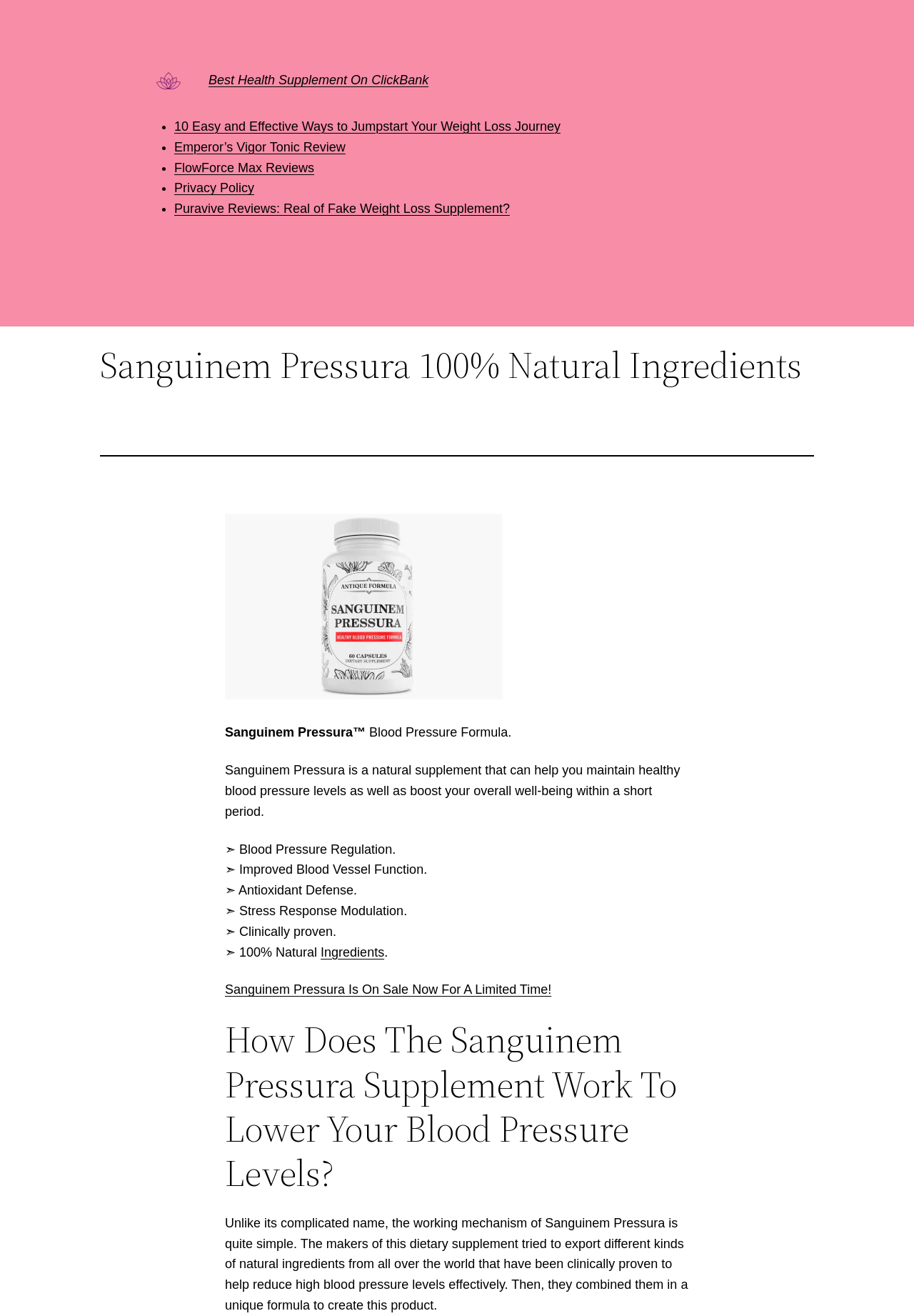Kindly respond to the following question with a single word or a brief phrase: 
What is the purpose of Sanguinem Pressura?

Maintain healthy blood pressure levels and boost overall well-being